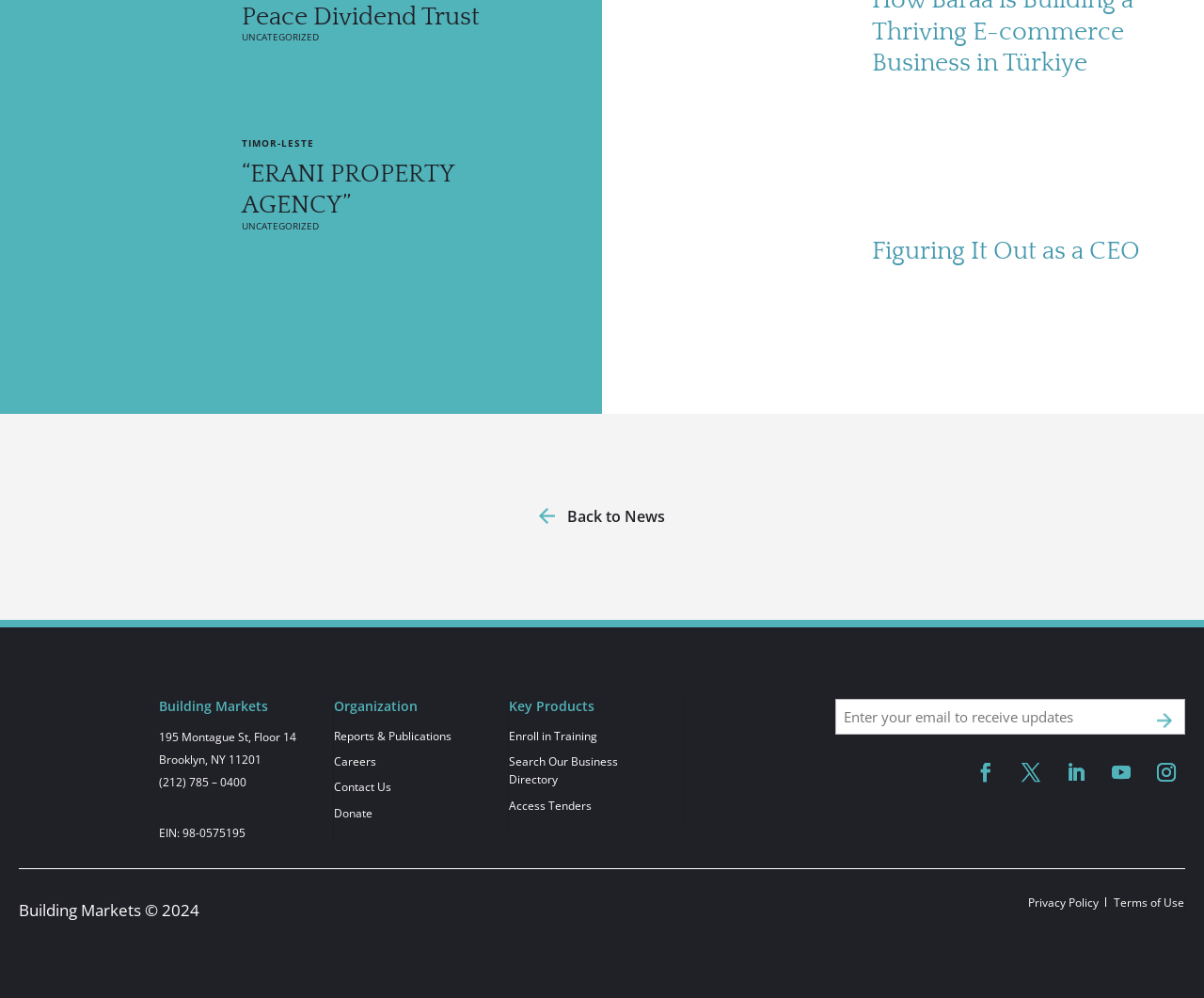Please predict the bounding box coordinates (top-left x, top-left y, bottom-right x, bottom-right y) for the UI element in the screenshot that fits the description: Privacy Policy

[0.841, 0.896, 0.912, 0.912]